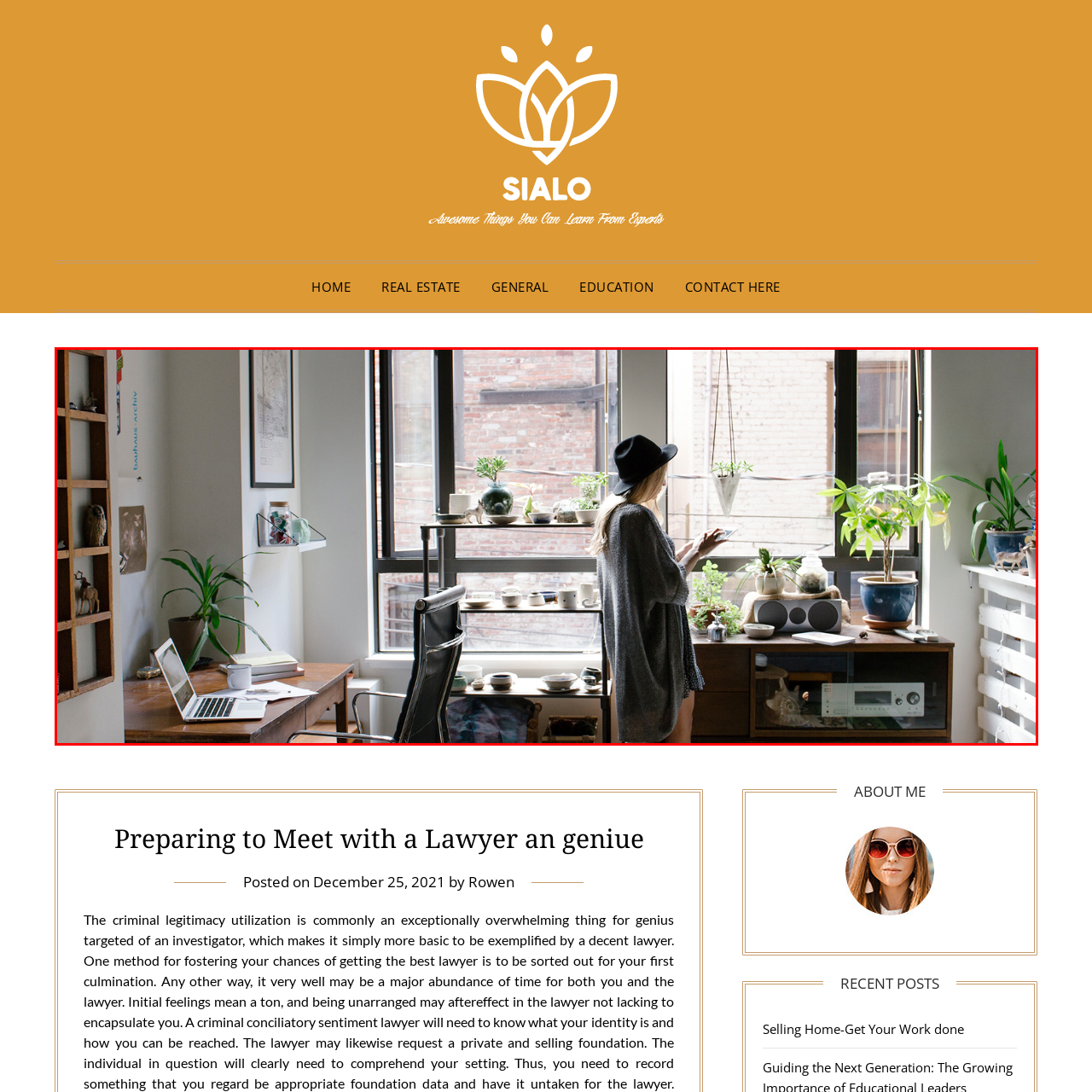Provide a detailed narrative of the image inside the red-bordered section.

The image showcases a serene, stylish workspace characterized by large windows that let in ample natural light. A woman with long hair and a wide-brimmed hat stands by the window, absorbed in her phone. She wears a cozy, oversized sweater, embodying a relaxed atmosphere. The space is adorned with various potted plants, creating a fresh and inviting ambiance. 

To her right, there is a wooden desk featuring a laptop and a coffee mug, suggesting a blend of creativity and productivity. The wall on the left is decorated with a wooden shelf, alongside framed artwork and other decorative items, adding personality to the room. Subtle brickwork is visible through the windows, hinting at the urban setting. Overall, the scene reflects a harmonious balance between work and comfort, ideal for inspiration and focus.